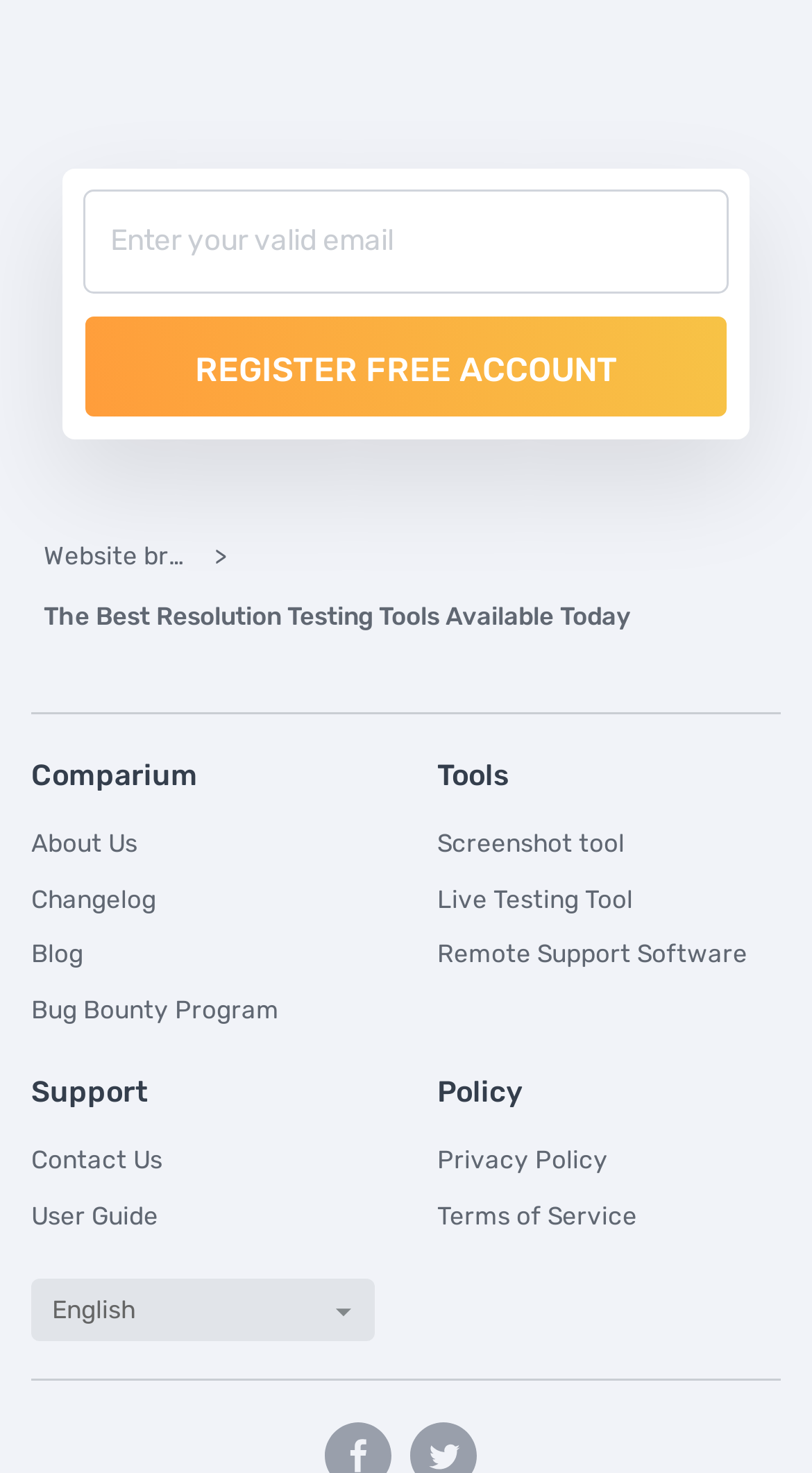Based on the description "Blog", find the bounding box of the specified UI element.

[0.038, 0.638, 0.103, 0.658]